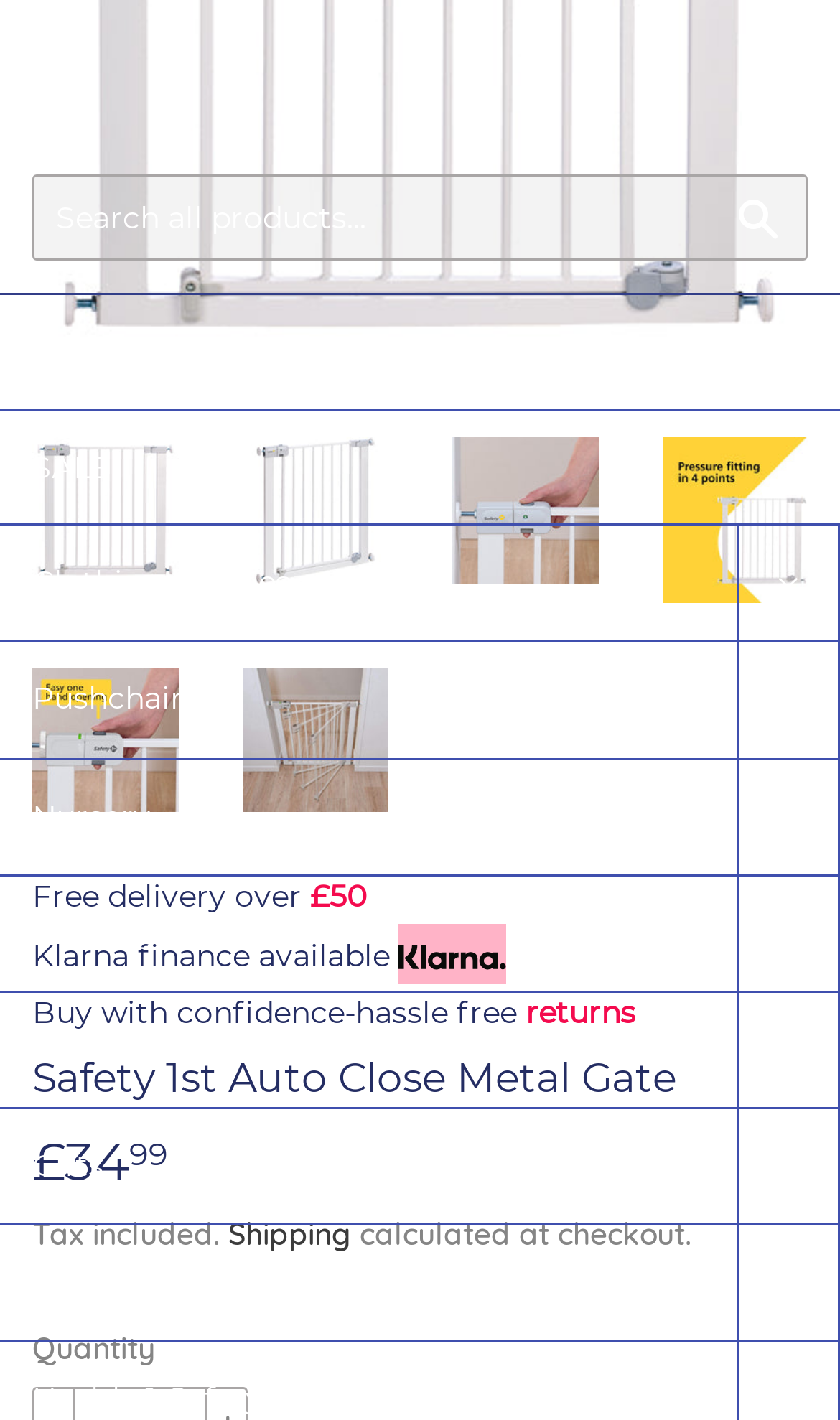Identify the bounding box coordinates of the HTML element based on this description: "Gifts".

[0.0, 0.781, 0.877, 0.862]